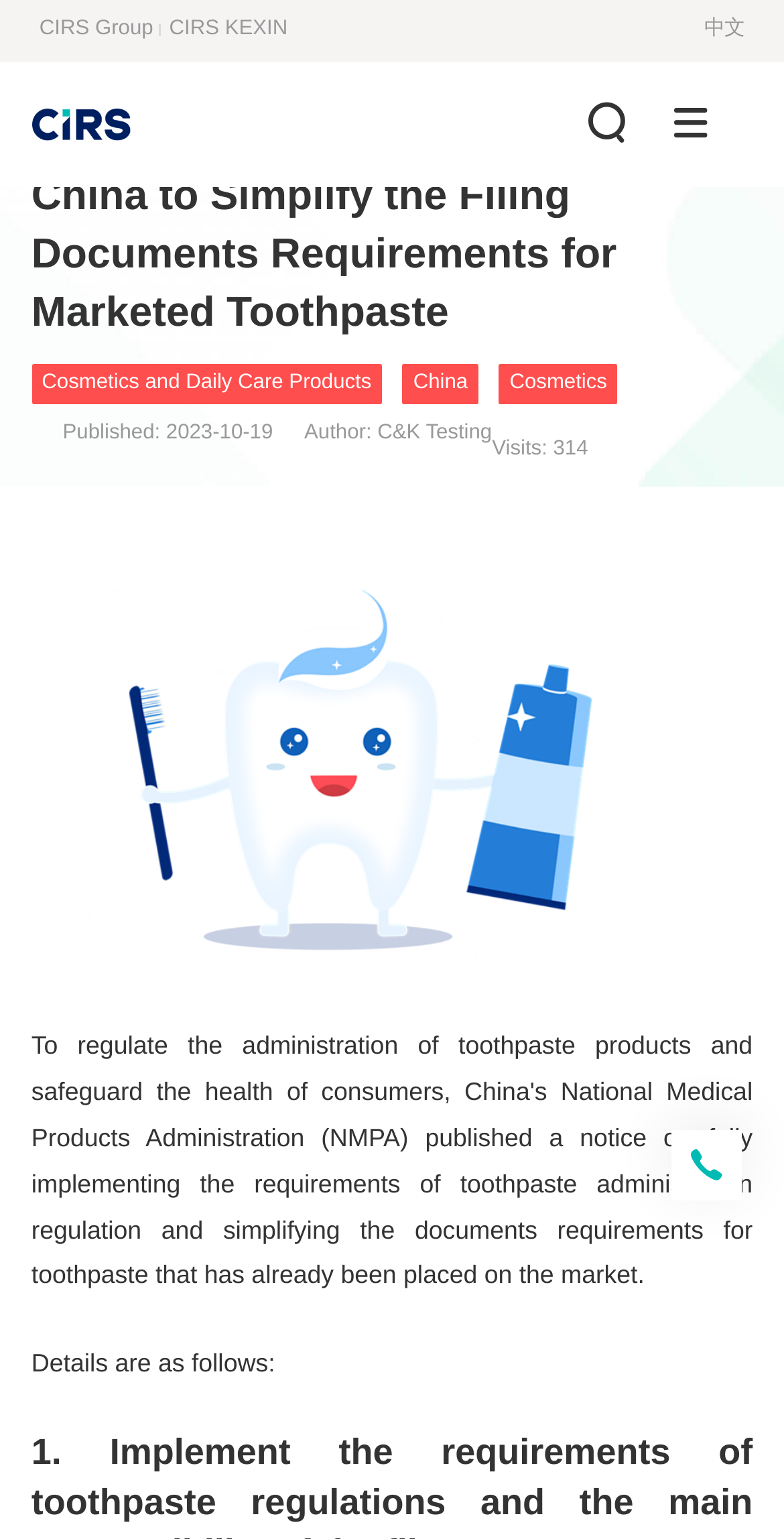What is the name of the company that published this article?
Please respond to the question with a detailed and thorough explanation.

I found the answer by looking at the author section of the webpage, where it says 'Author: C&K Testing'.